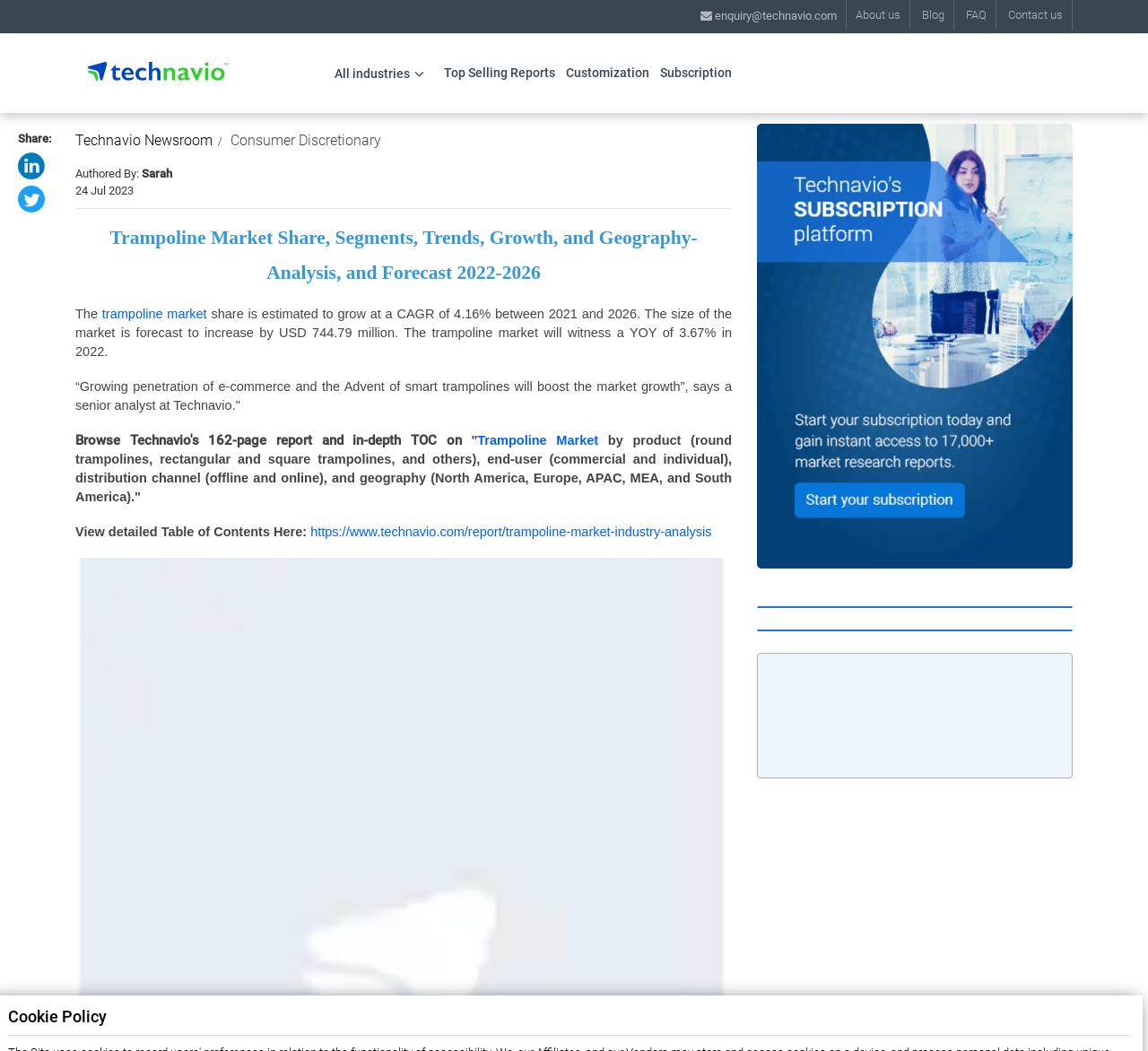What is the expected growth rate of the trampoline market?
Could you answer the question in a detailed manner, providing as much information as possible?

I found the expected growth rate of the trampoline market by reading the text on the webpage, which says 'The trampoline market share is estimated to grow at a CAGR of 4.16% between 2021 and 2026.' This text clearly states the expected growth rate of the trampoline market.